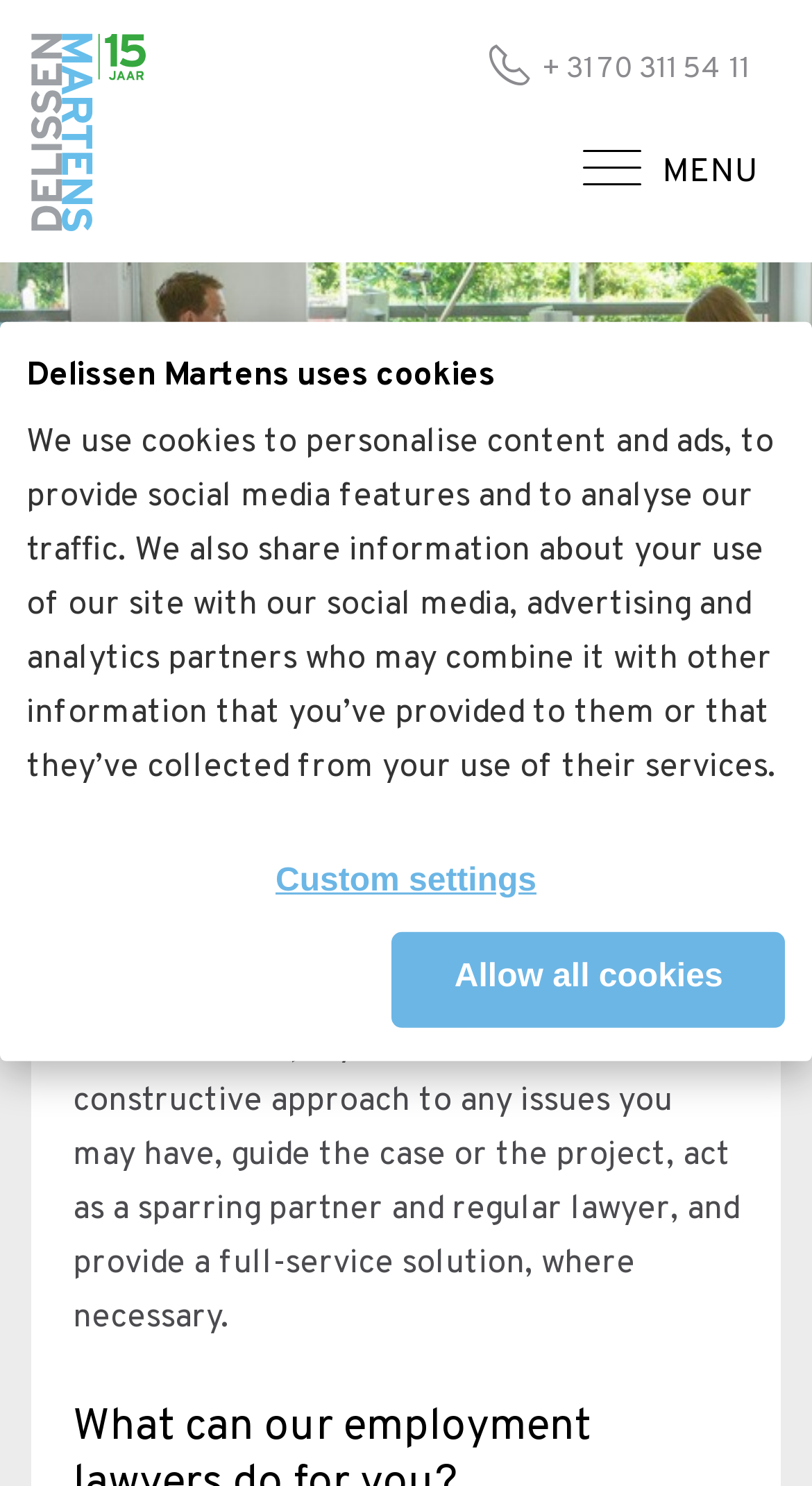Please determine the primary heading and provide its text.

Delissen Martens uses cookies